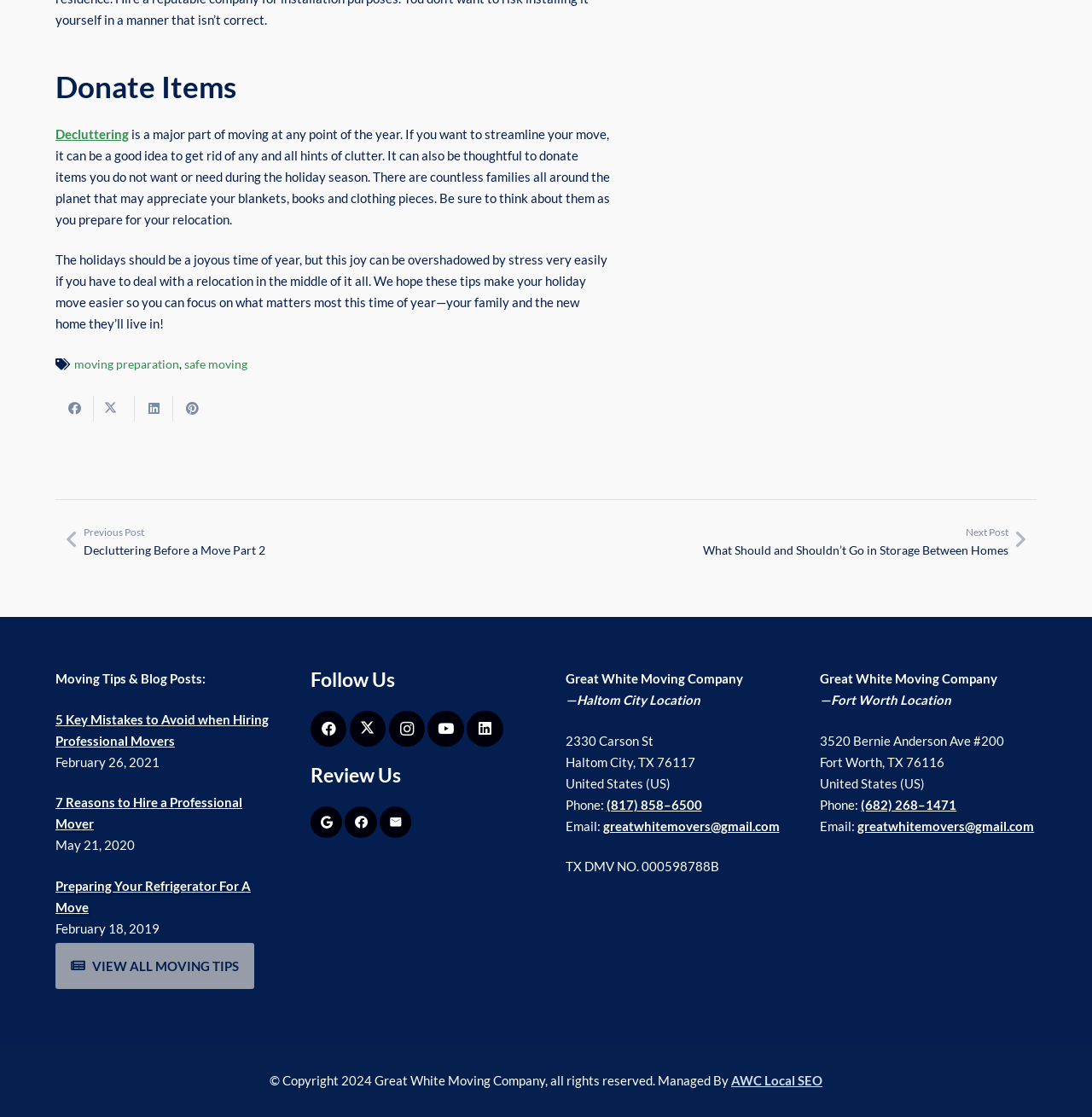Provide a one-word or brief phrase answer to the question:
What is the date of the article '5 Key Mistakes to Avoid when Hiring Professional Movers'?

February 26, 2021